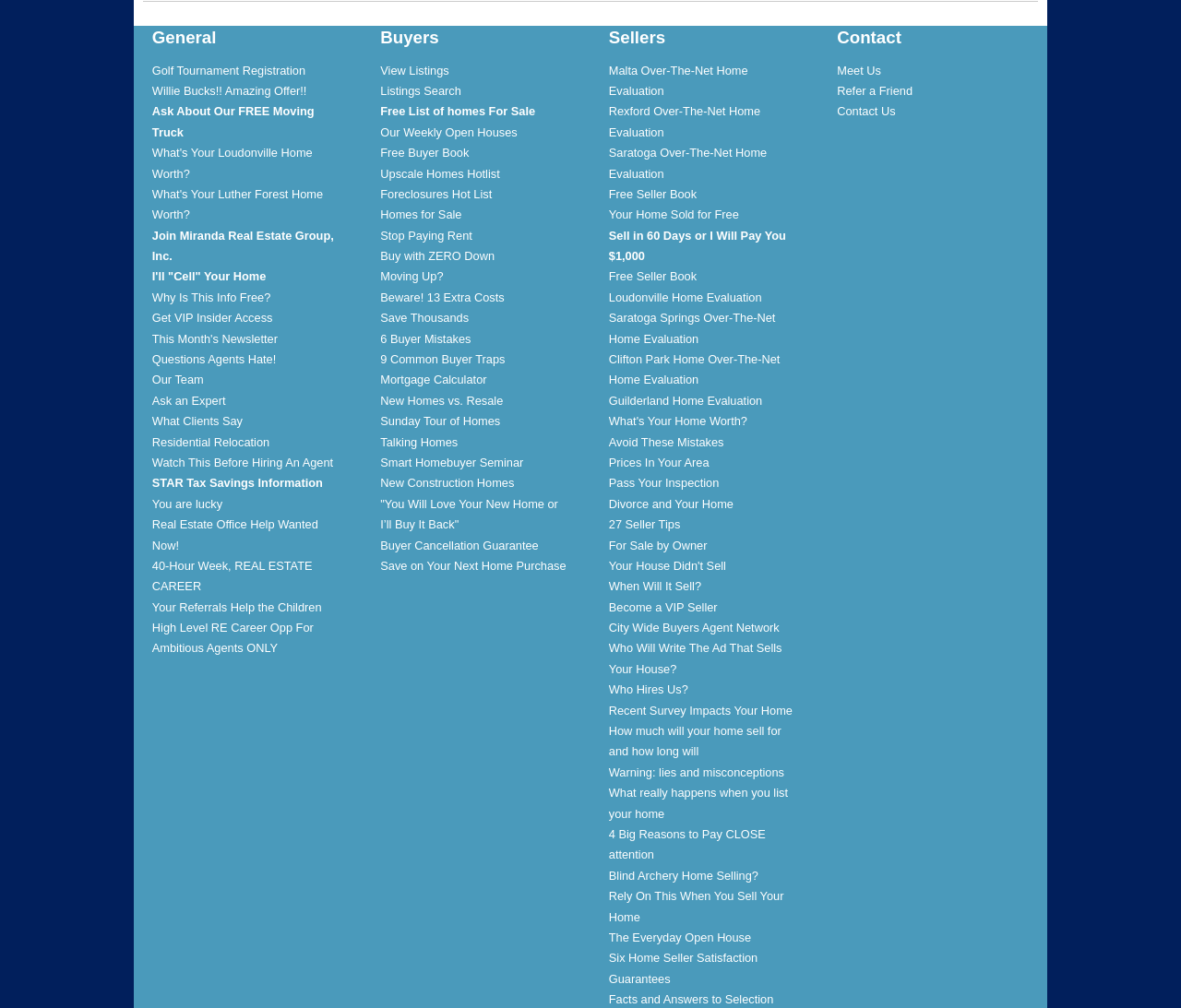Provide the bounding box coordinates of the area you need to click to execute the following instruction: "View Listings".

[0.322, 0.059, 0.485, 0.08]